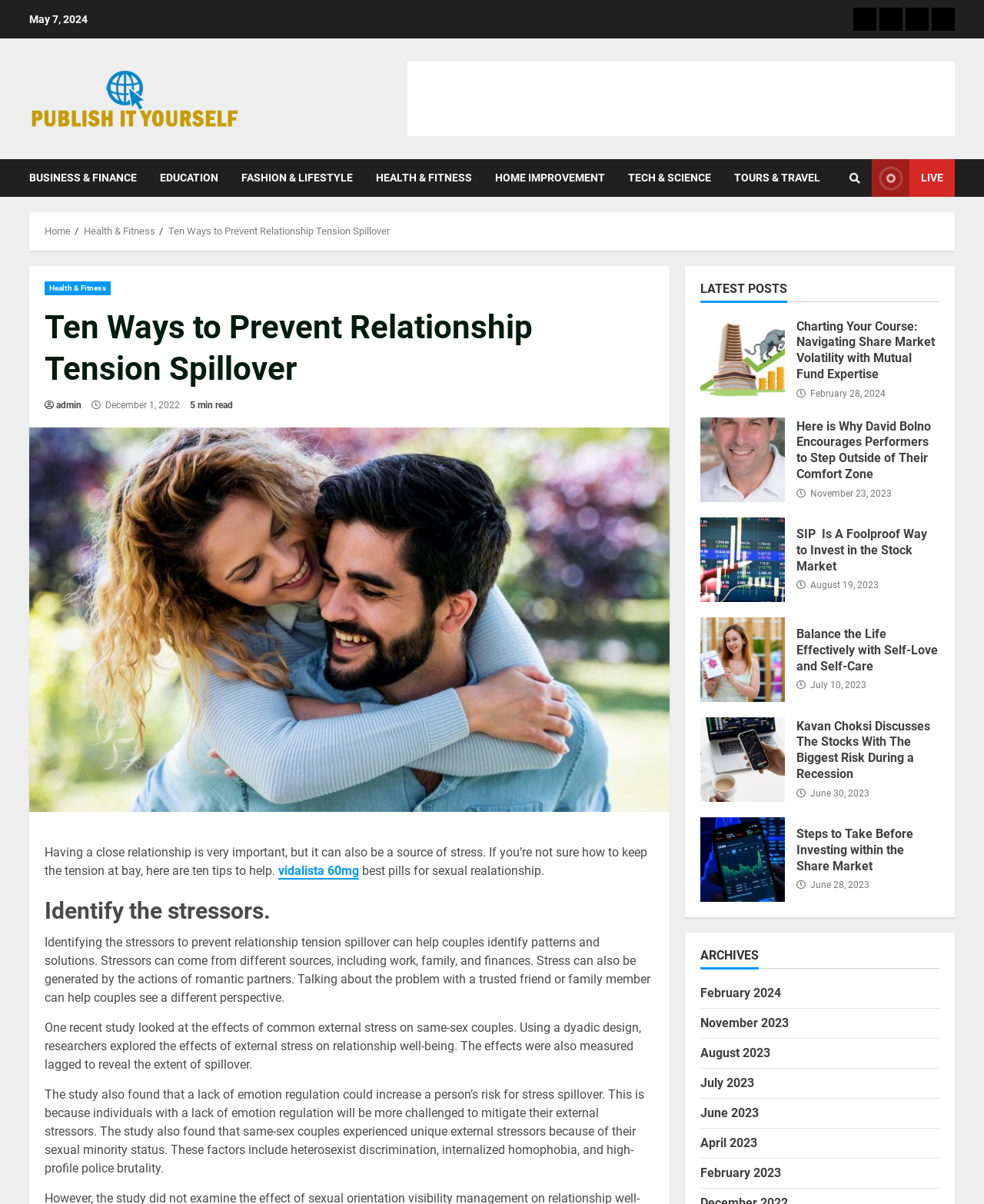Find and extract the text of the primary heading on the webpage.

Ten Ways to Prevent Relationship Tension Spillover